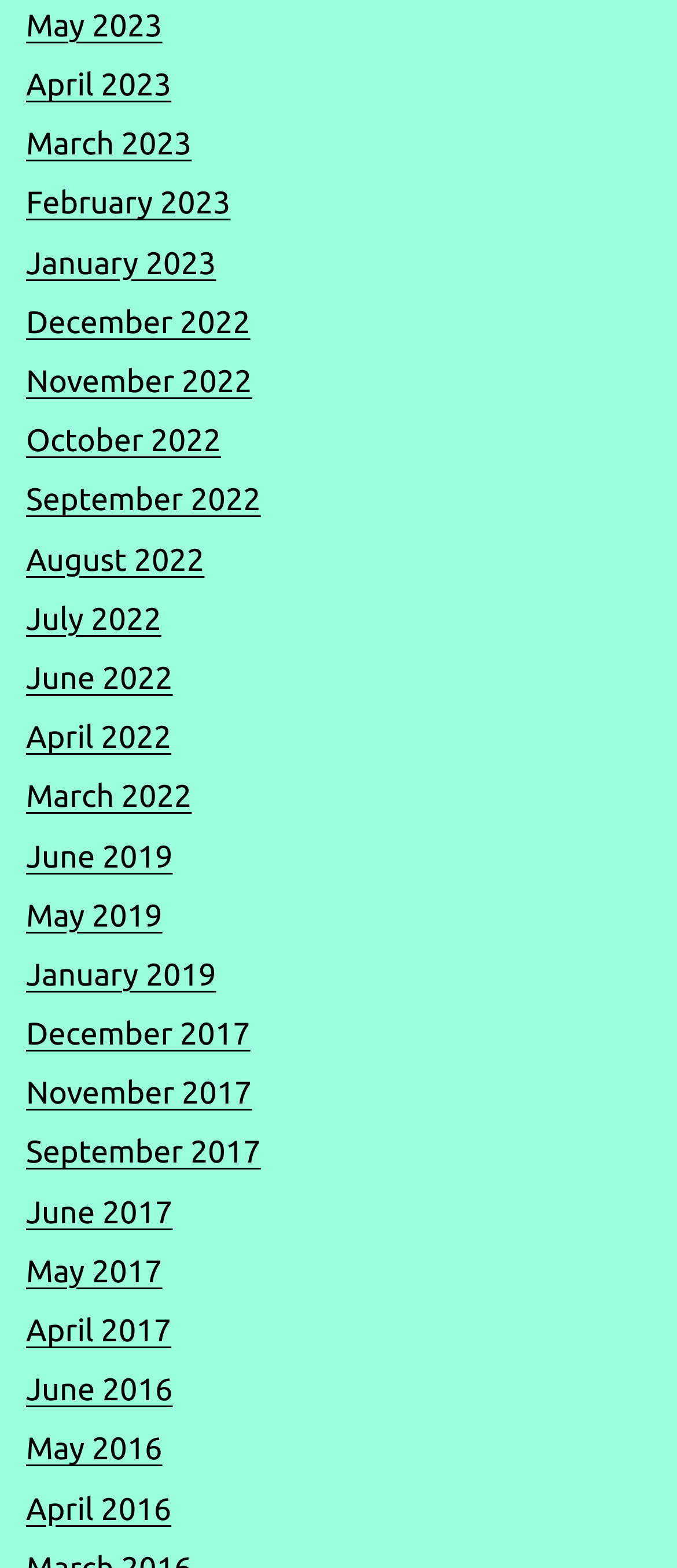Please identify the bounding box coordinates of the area that needs to be clicked to fulfill the following instruction: "view January 2019."

[0.038, 0.611, 0.319, 0.633]